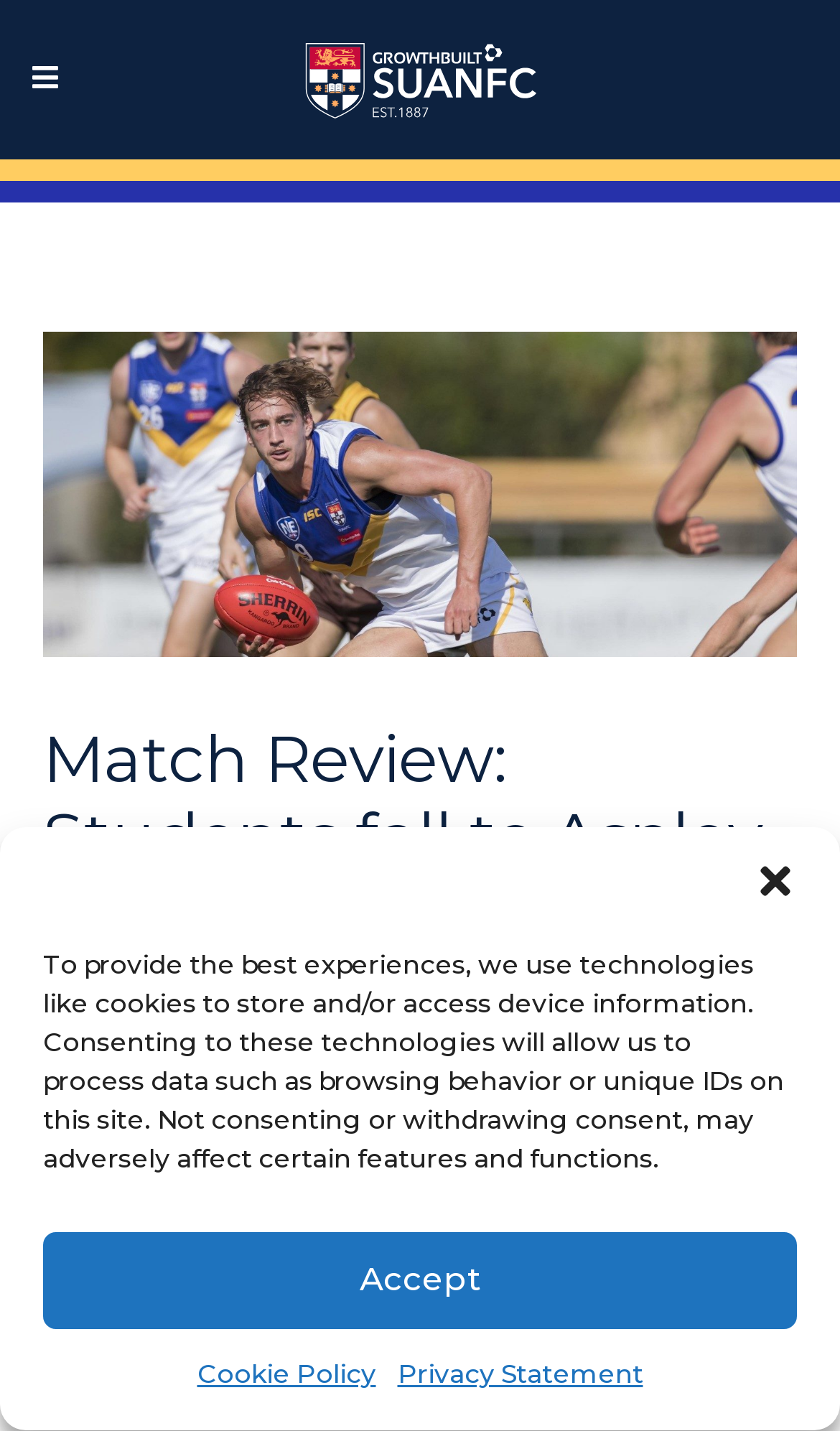Given the element description "Featured", identify the bounding box of the corresponding UI element.

[0.687, 0.622, 0.877, 0.651]